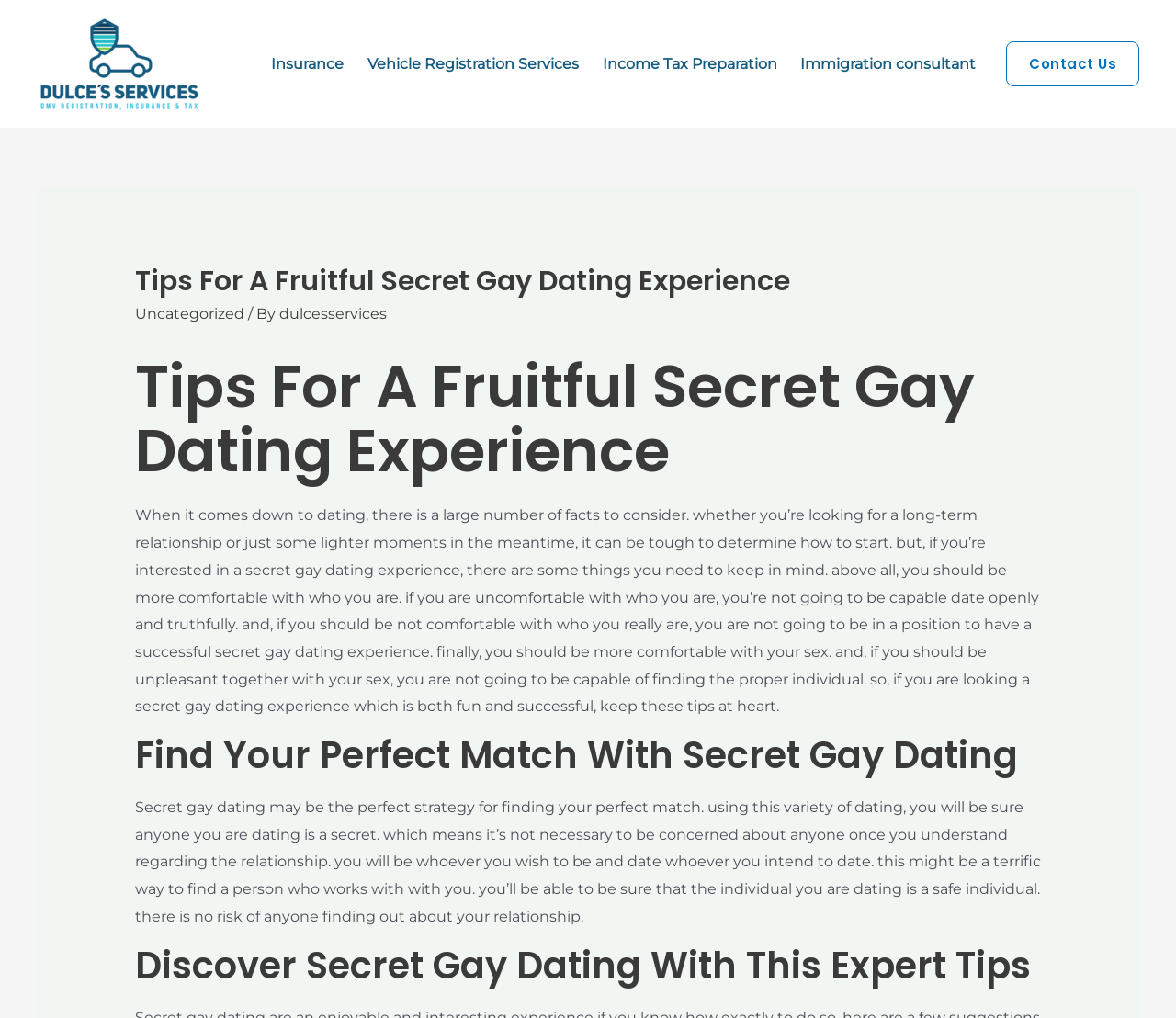Summarize the webpage comprehensively, mentioning all visible components.

The webpage is about providing tips for a fruitful secret gay dating experience. At the top left, there is a link to "Dulces Services" accompanied by an image with the same name. Below this, a navigation menu is situated, containing four links: "Insurance", "Vehicle Registration Services", "Income Tax Preparation", and "Immigration consultant". These links are aligned horizontally and take up a significant portion of the top section of the page.

On the top right, there is a link to "Contact Us". Below this, a header section is divided into several parts. The main heading "Tips For A Fruitful Secret Gay Dating Experience" is displayed prominently. Underneath, there are three links: "Uncategorized", a separator text "/ By", and a link to "dulcesservices". 

The main content of the page is divided into three sections, each with its own heading. The first section provides tips for a successful secret gay dating experience, emphasizing the importance of being comfortable with oneself and one's sexuality. The second section discusses the benefits of secret gay dating in finding a perfect match, highlighting the safety and freedom it provides. The third section offers expert tips for discovering secret gay dating. These sections are arranged vertically, with each section building upon the previous one to provide a comprehensive guide to secret gay dating.